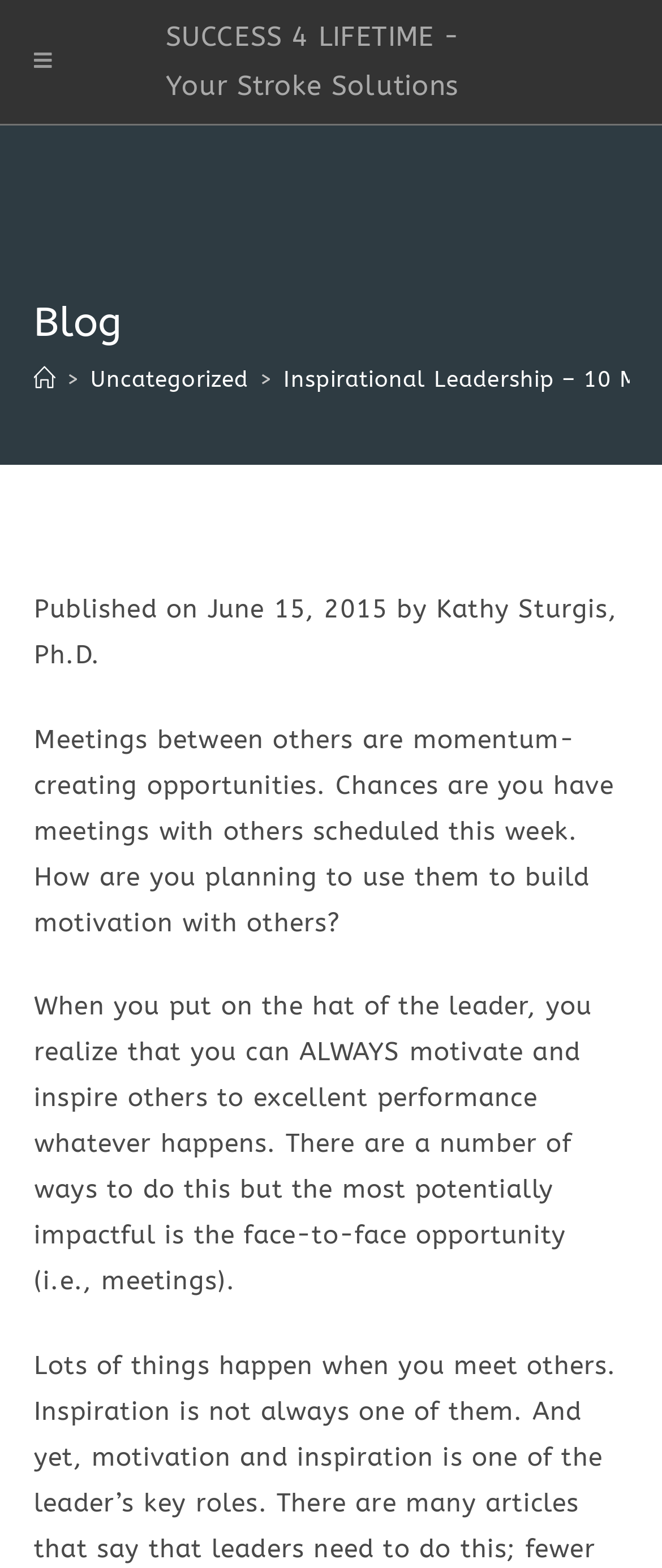Return the bounding box coordinates of the UI element that corresponds to this description: "Uncategorized". The coordinates must be given as four float numbers in the range of 0 and 1, [left, top, right, bottom].

[0.137, 0.233, 0.376, 0.249]